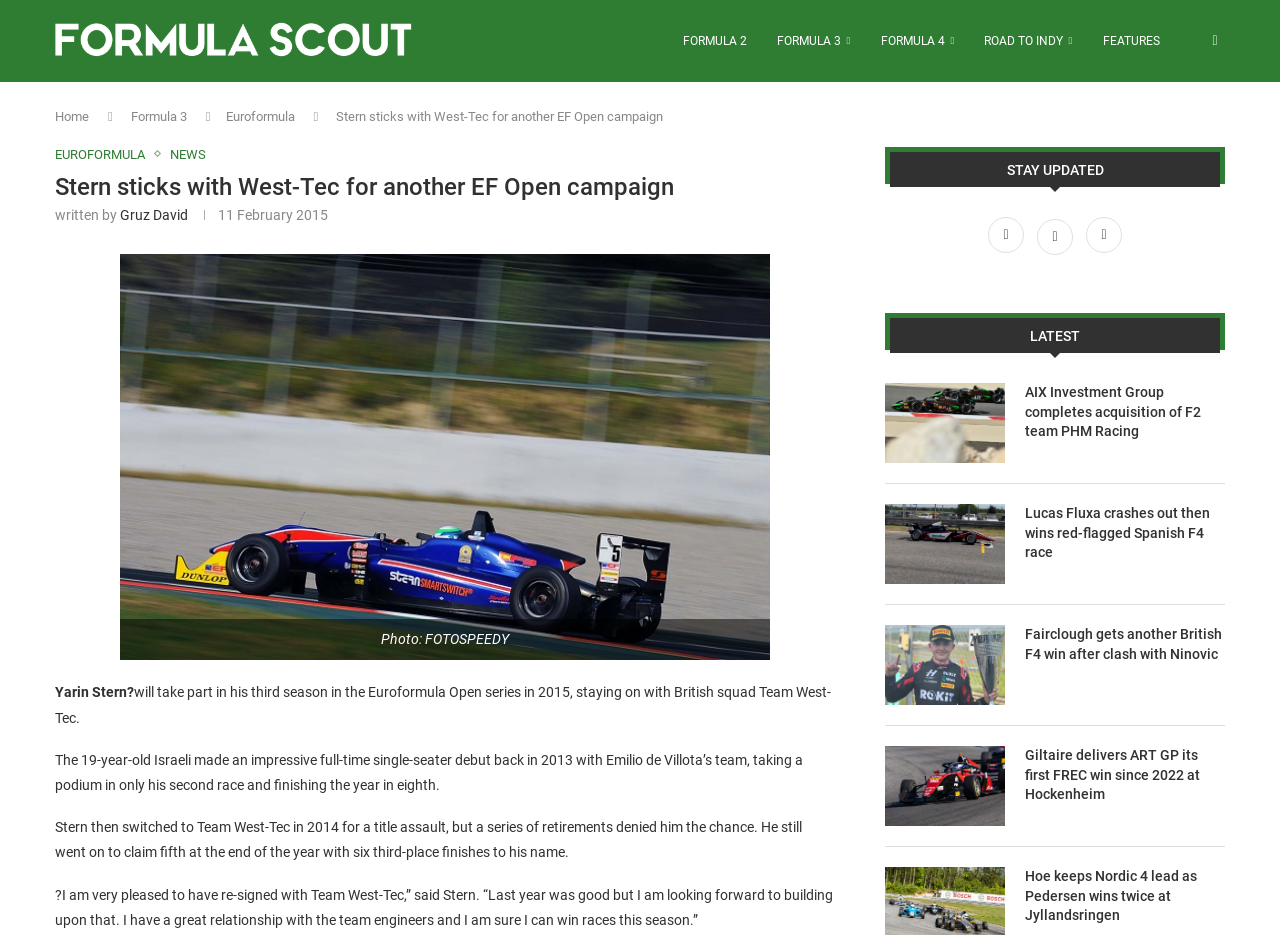Please locate the bounding box coordinates for the element that should be clicked to achieve the following instruction: "Visit the Facebook page". Ensure the coordinates are given as four float numbers between 0 and 1, i.e., [left, top, right, bottom].

[0.768, 0.241, 0.806, 0.259]